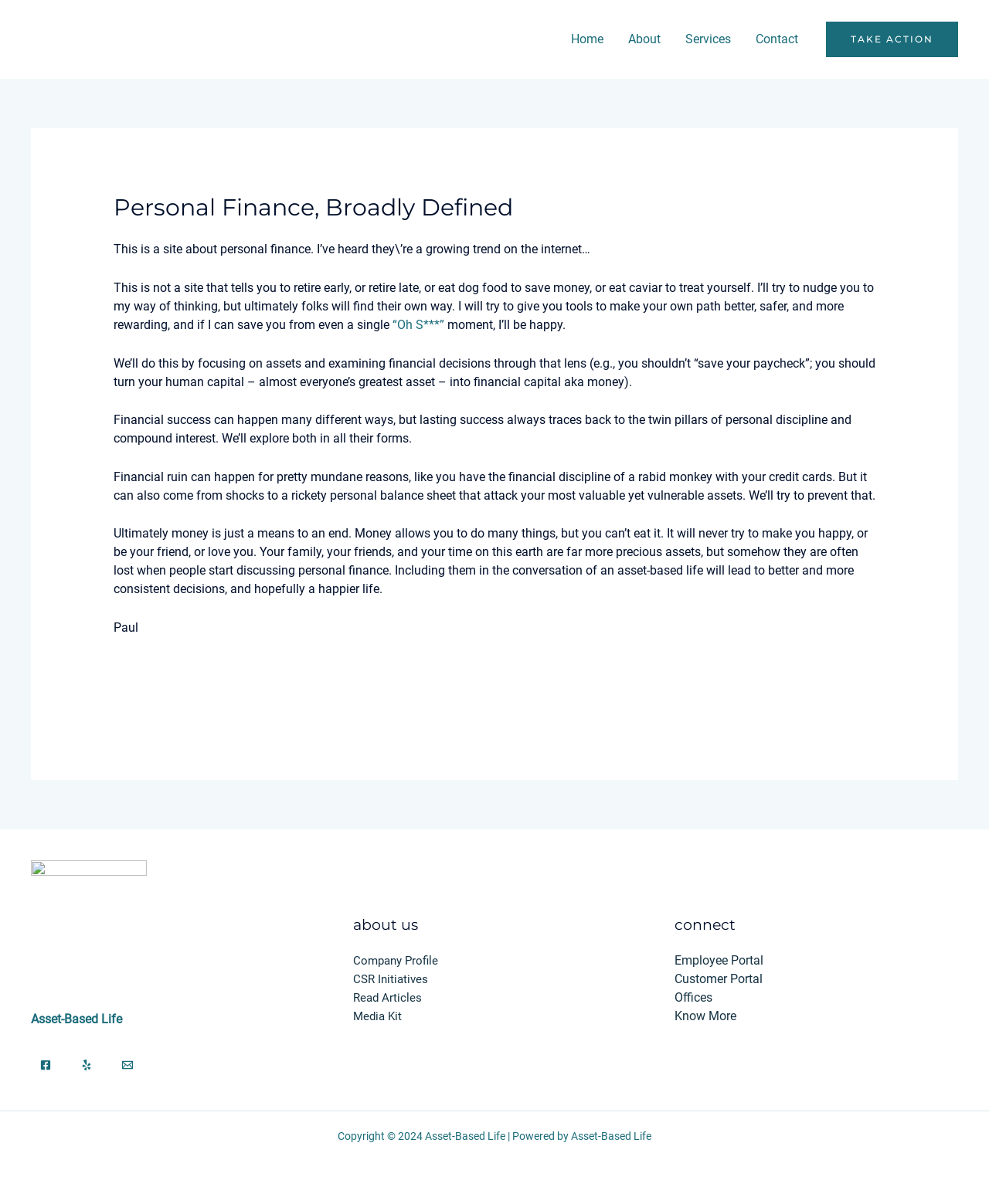Refer to the image and answer the question with as much detail as possible: What is the main topic of this website?

Based on the webpage content, the main topic of this website is personal finance, which is evident from the header 'Personal Finance, Broadly Defined' and the text that follows, discussing various aspects of personal finance.